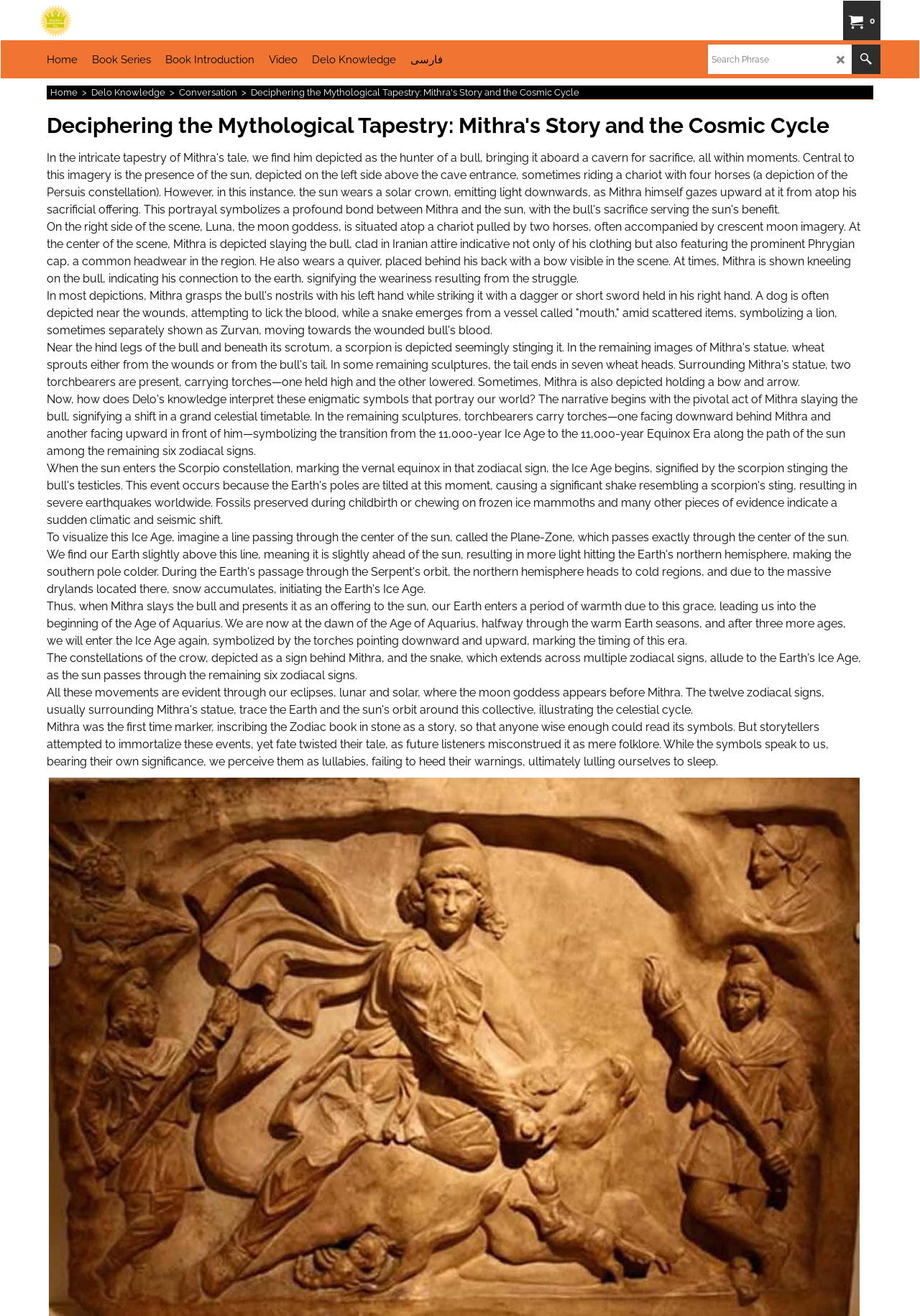Generate the title text from the webpage.

Deciphering the Mythological Tapestry: Mithra's Story and the Cosmic Cycle